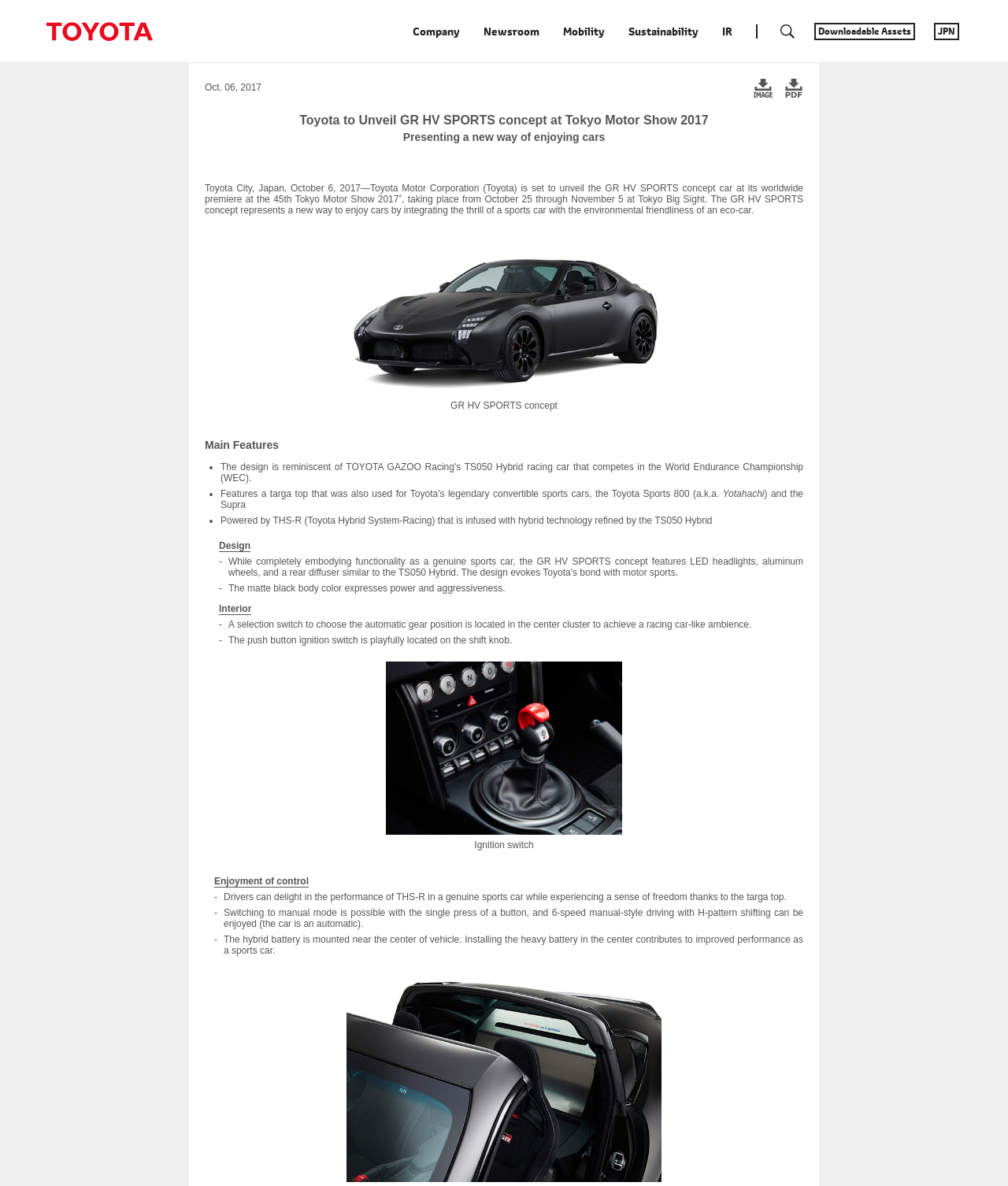Pinpoint the bounding box coordinates of the area that should be clicked to complete the following instruction: "Search for something". The coordinates must be given as four float numbers between 0 and 1, i.e., [left, top, right, bottom].

[0.773, 0.019, 0.789, 0.034]